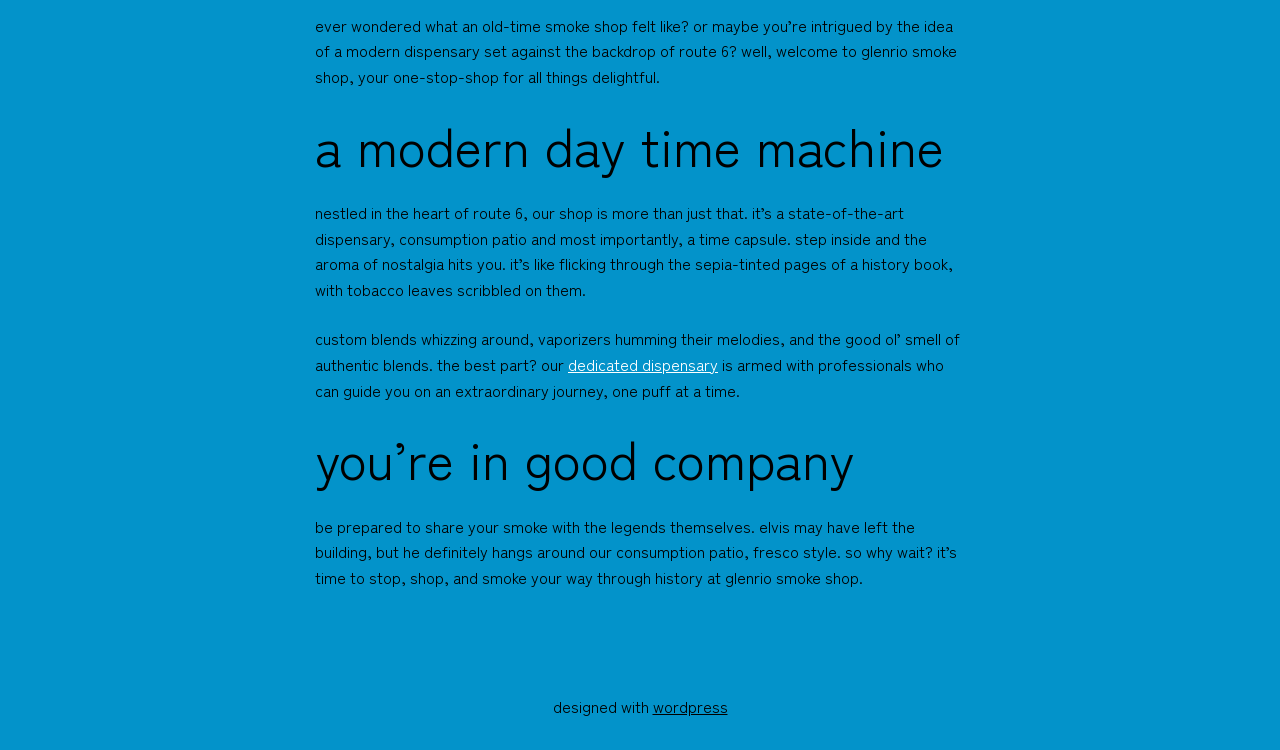Find the bounding box of the web element that fits this description: "dedicated dispensary".

[0.444, 0.469, 0.561, 0.501]